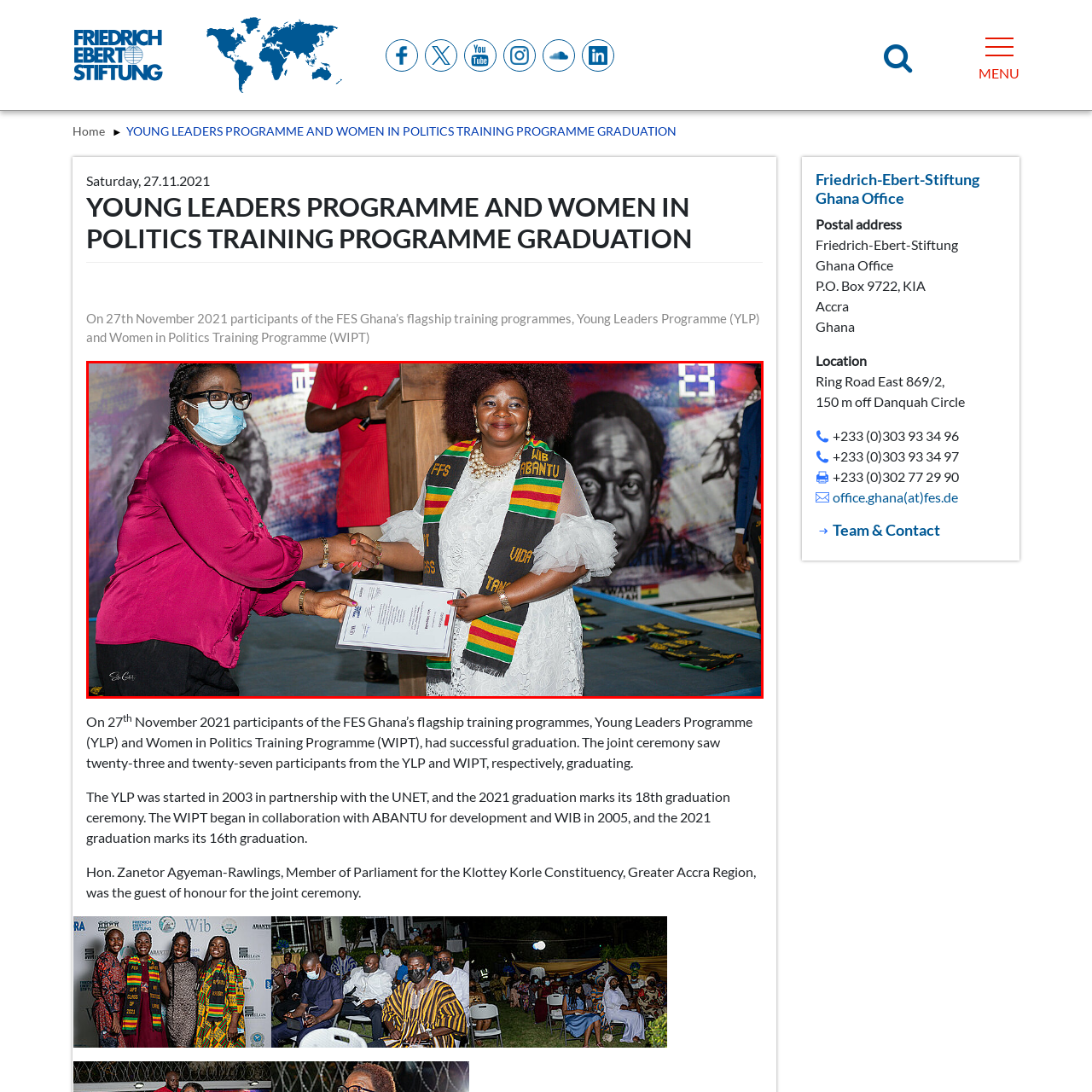Thoroughly describe the scene captured inside the red-bordered section of the image.

The image captures a significant moment from the graduation ceremony of the Young Leaders Programme and Women in Politics Training Programme, which took place on November 27, 2021. Two women are seen engaged in a handshake, symbolizing achievement and recognition. The woman on the left, wearing a pink shirt and glasses, presents a certificate to her counterpart on the right. The recipient, dressed in a white outfit, adorned with a colorful scarf featuring the colors of the Ghanaian flag, appears delighted and proud. 

In the background, colors and images relevant to Ghana's culture and politics are displayed, adding to the event's festive and important atmosphere. This ceremony marked the graduation of participants from both programs, underscoring the vital role of women in politics and leadership within Ghana.